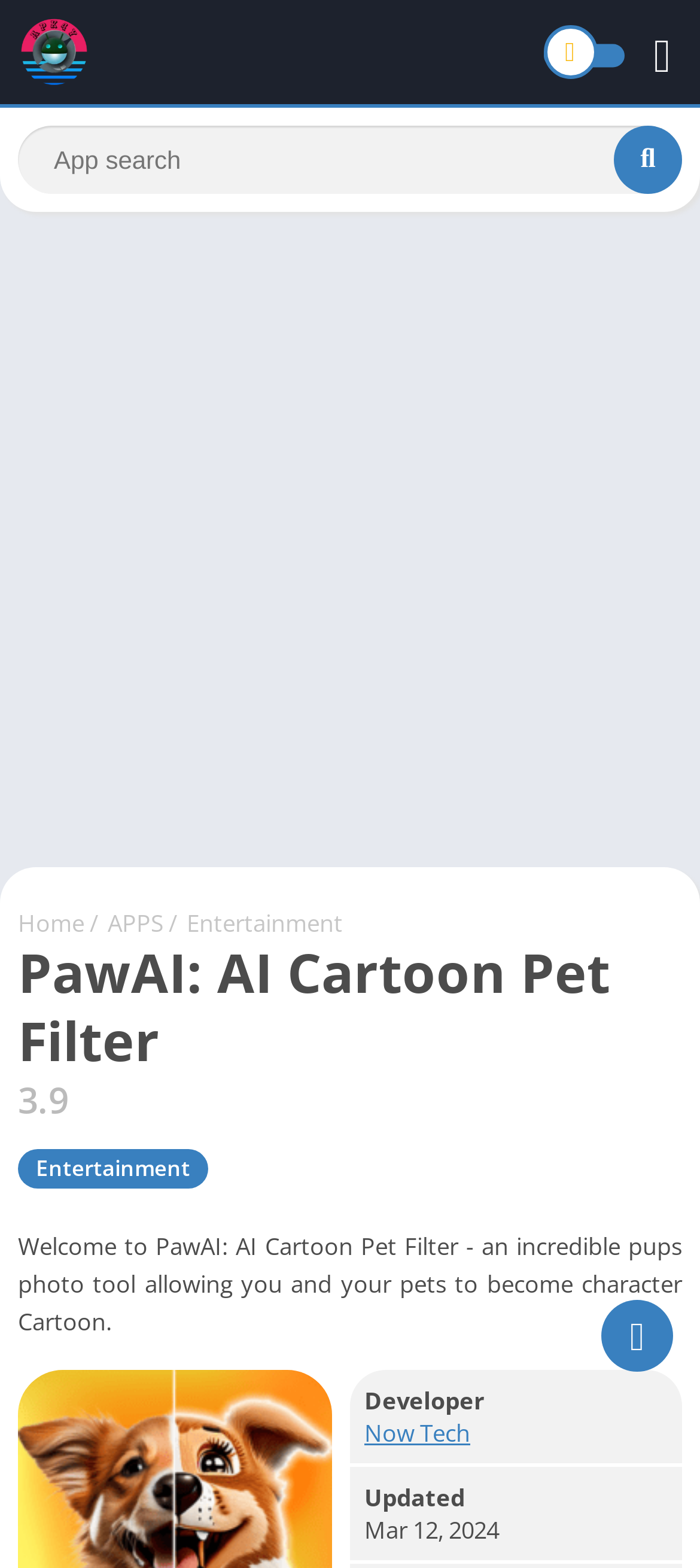Observe the image and answer the following question in detail: What type of tool is PawAI?

I found the type of tool by looking at the static text element that says 'Welcome to PawAI: AI Cartoon Pet Filter - an incredible pups photo tool allowing you and your pets to become character Cartoon.' which provides a description of PawAI.